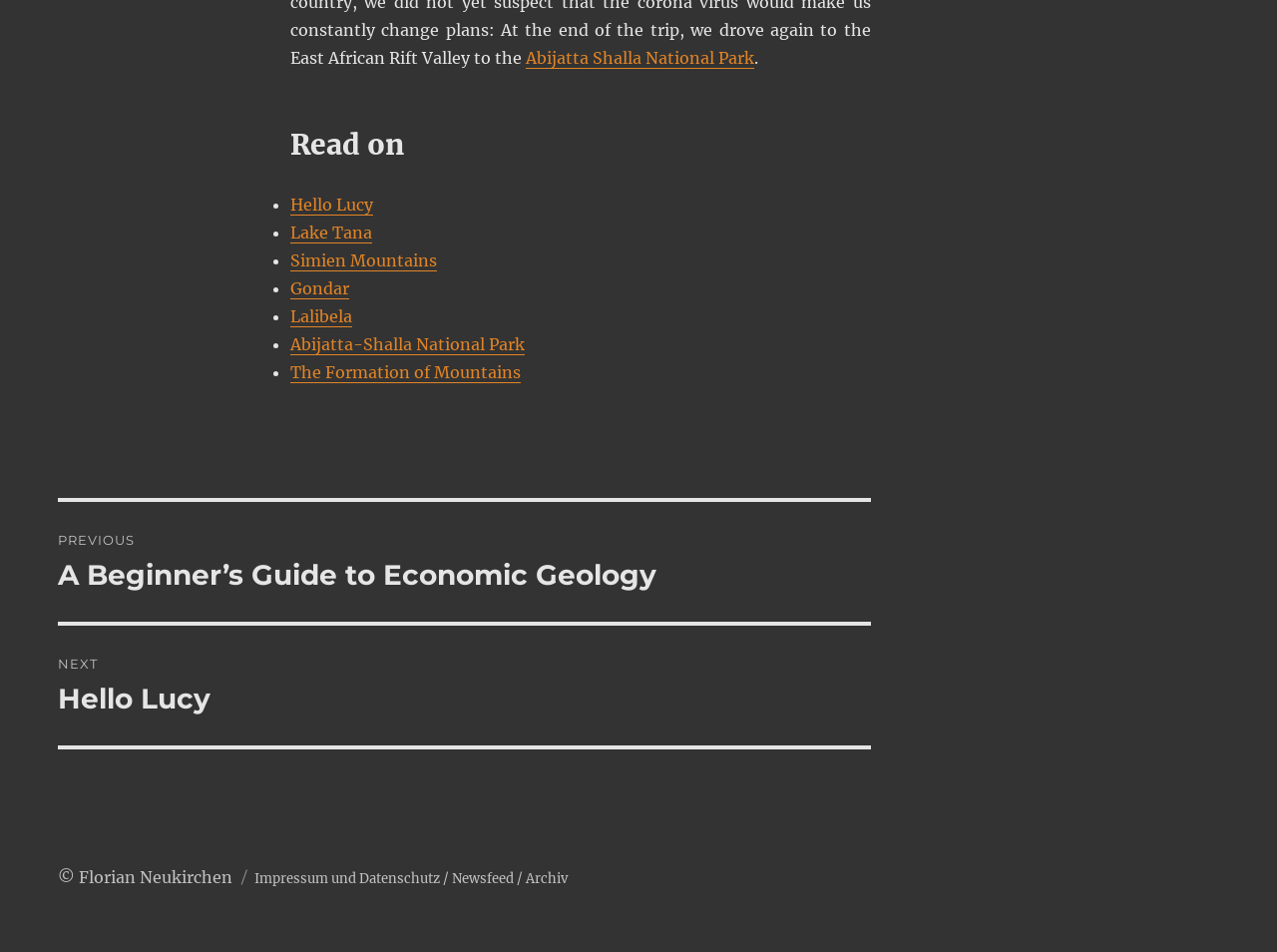Using the element description: "Impressum und Datenschutz", determine the bounding box coordinates for the specified UI element. The coordinates should be four float numbers between 0 and 1, [left, top, right, bottom].

[0.199, 0.914, 0.344, 0.932]